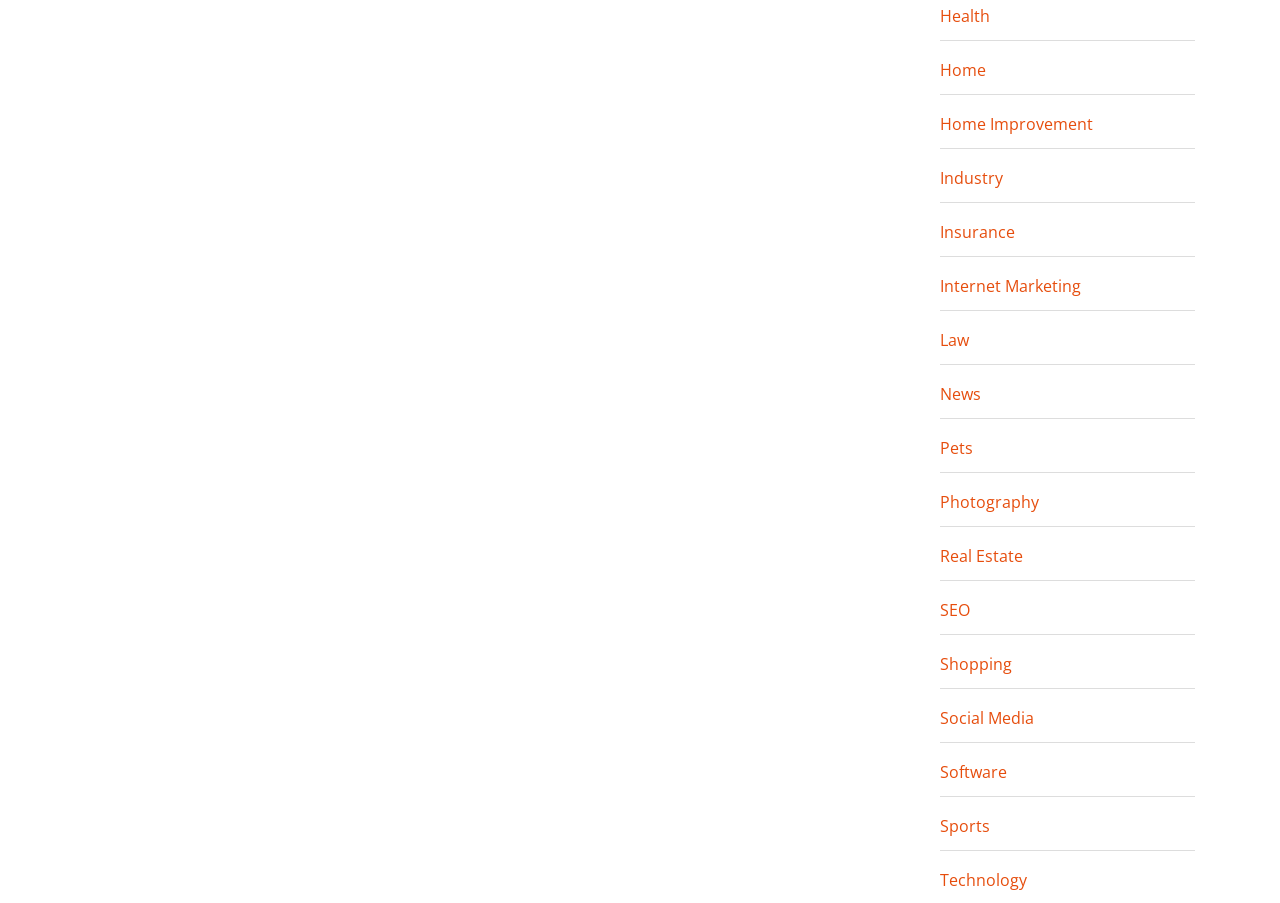Find the bounding box coordinates of the area to click in order to follow the instruction: "Explore Photography".

[0.734, 0.544, 0.812, 0.568]